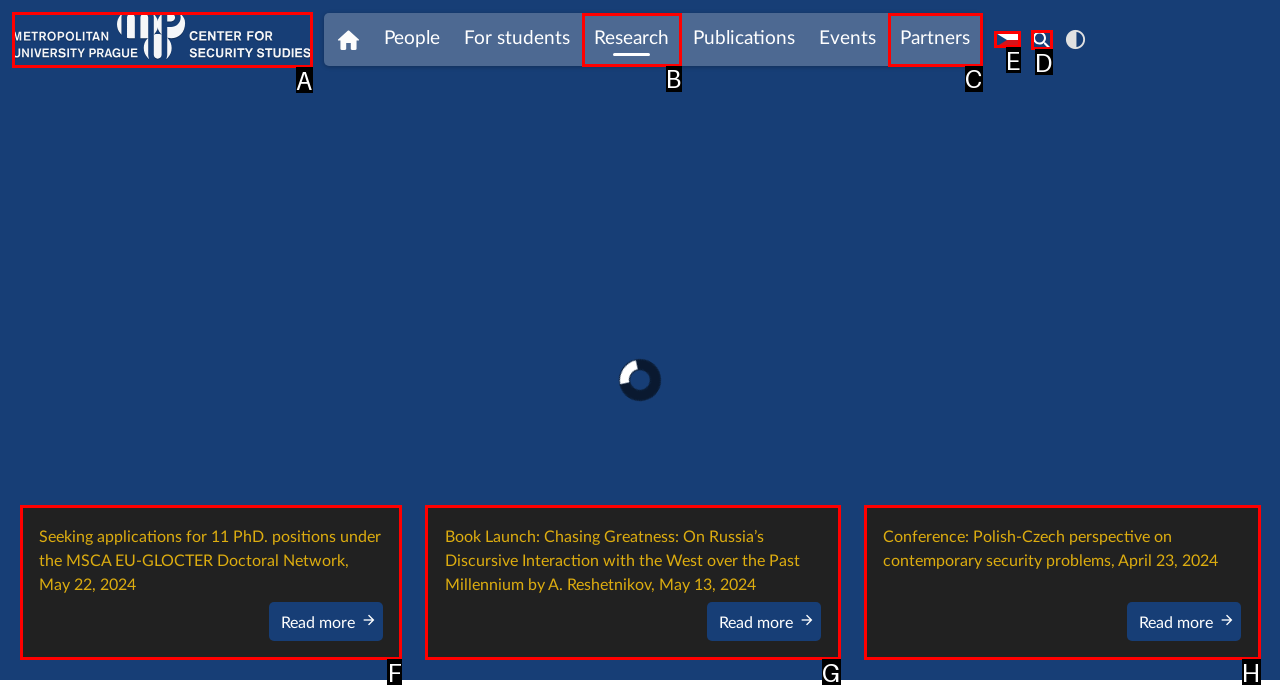Please indicate which option's letter corresponds to the task: Search for something by examining the highlighted elements in the screenshot.

D